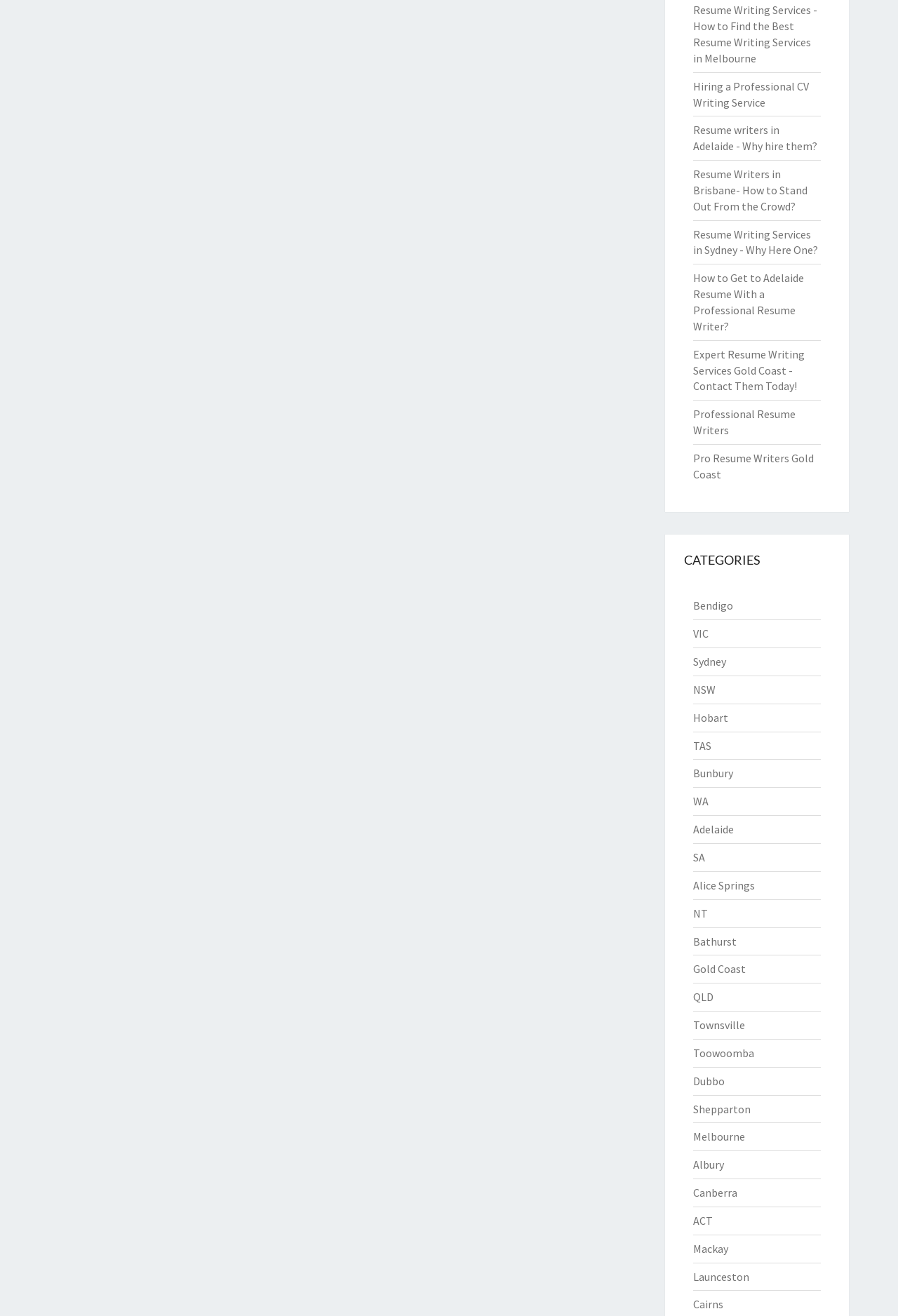Please specify the bounding box coordinates of the area that should be clicked to accomplish the following instruction: "Explore 'Resume Writers in Brisbane- How to Stand Out From the Crowd?'". The coordinates should consist of four float numbers between 0 and 1, i.e., [left, top, right, bottom].

[0.771, 0.127, 0.899, 0.162]